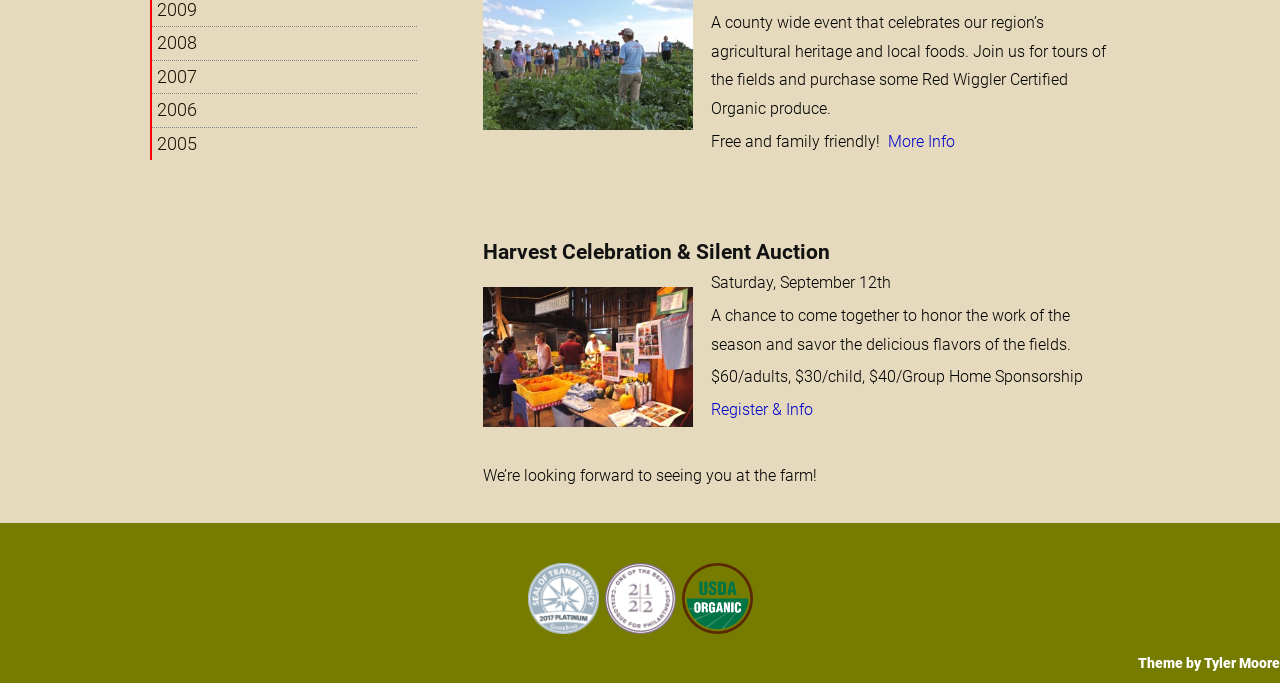Predict the bounding box coordinates for the UI element described as: "alt="best-of-badge-12-13"". The coordinates should be four float numbers between 0 and 1, presented as [left, top, right, bottom].

[0.472, 0.91, 0.528, 0.933]